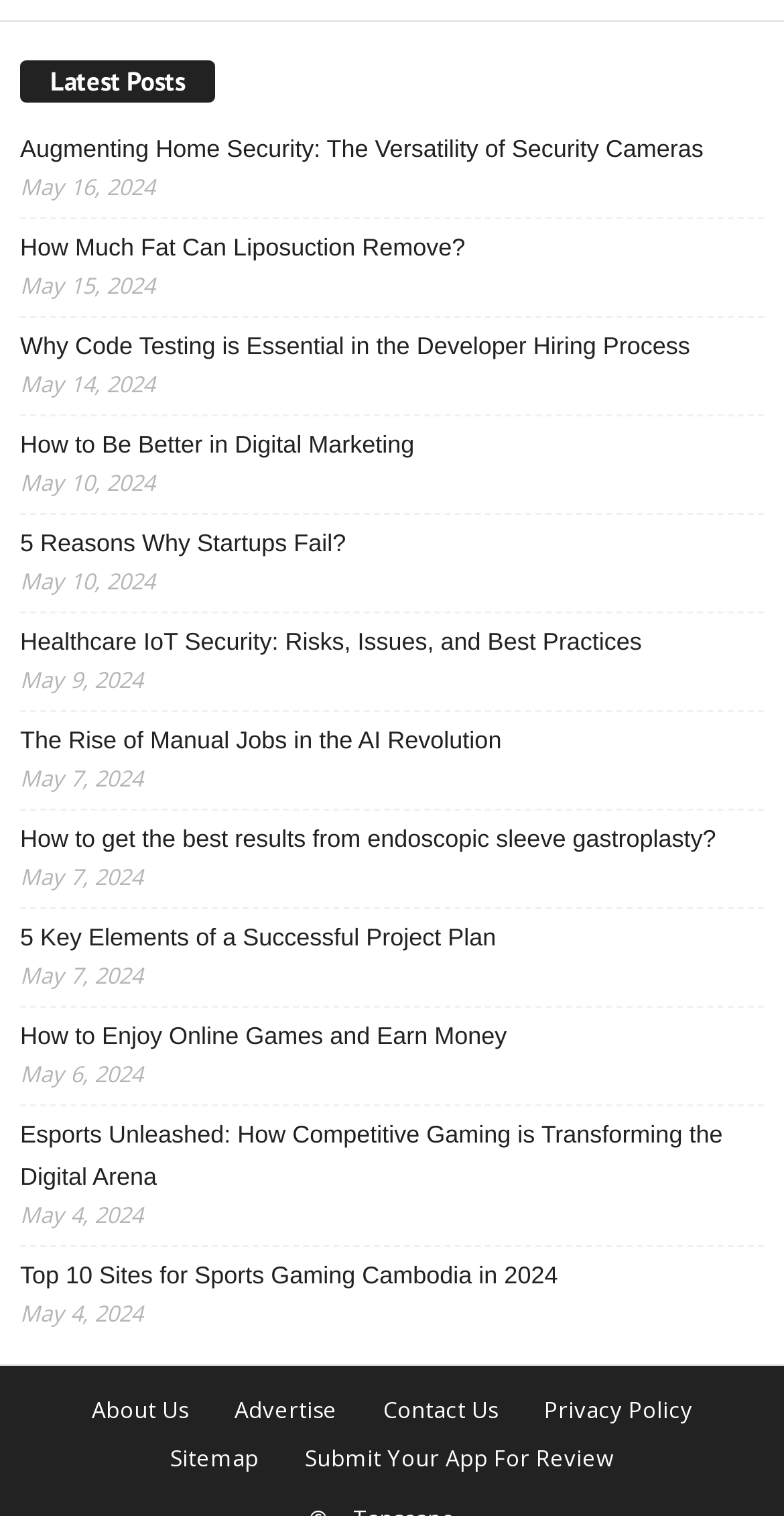Please identify the coordinates of the bounding box for the clickable region that will accomplish this instruction: "Read the latest post about home security".

[0.026, 0.083, 0.974, 0.111]